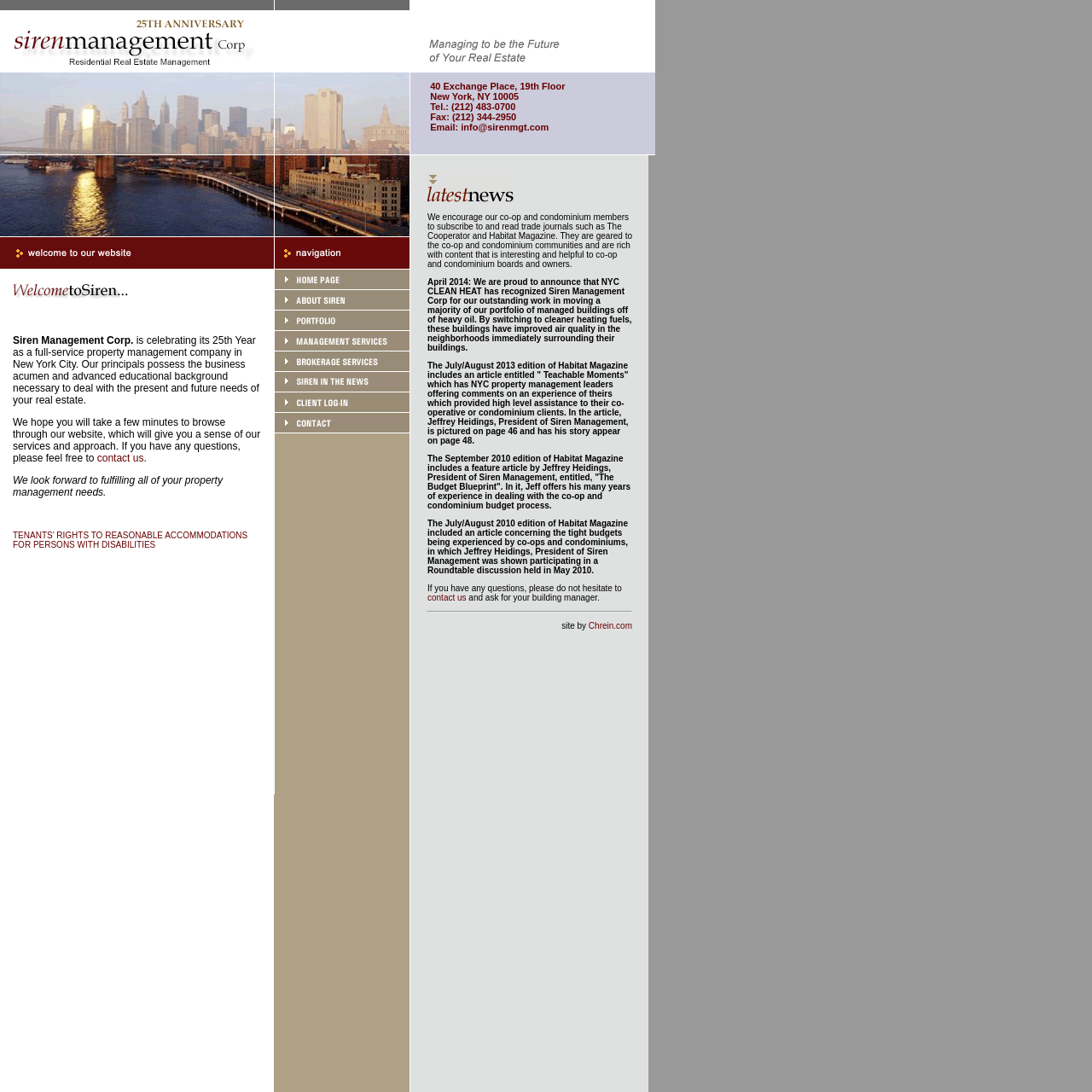Using the provided element description, identify the bounding box coordinates as (top-left x, top-left y, bottom-right x, bottom-right y). Ensure all values are between 0 and 1. Description: alt="Home Page" name="b_home"

[0.252, 0.254, 0.375, 0.267]